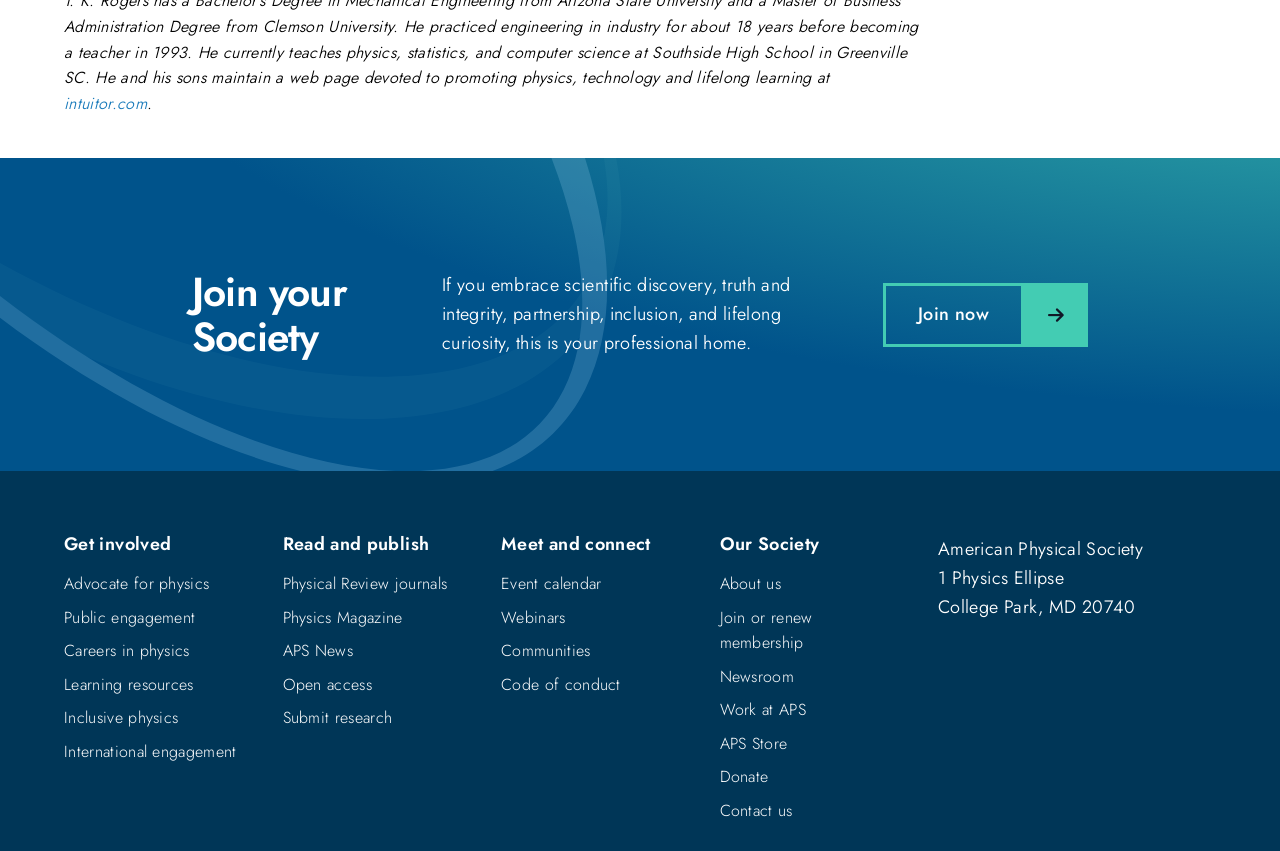Locate the bounding box coordinates of the element that needs to be clicked to carry out the instruction: "Attend a webinar". The coordinates should be given as four float numbers ranging from 0 to 1, i.e., [left, top, right, bottom].

[0.391, 0.712, 0.442, 0.739]